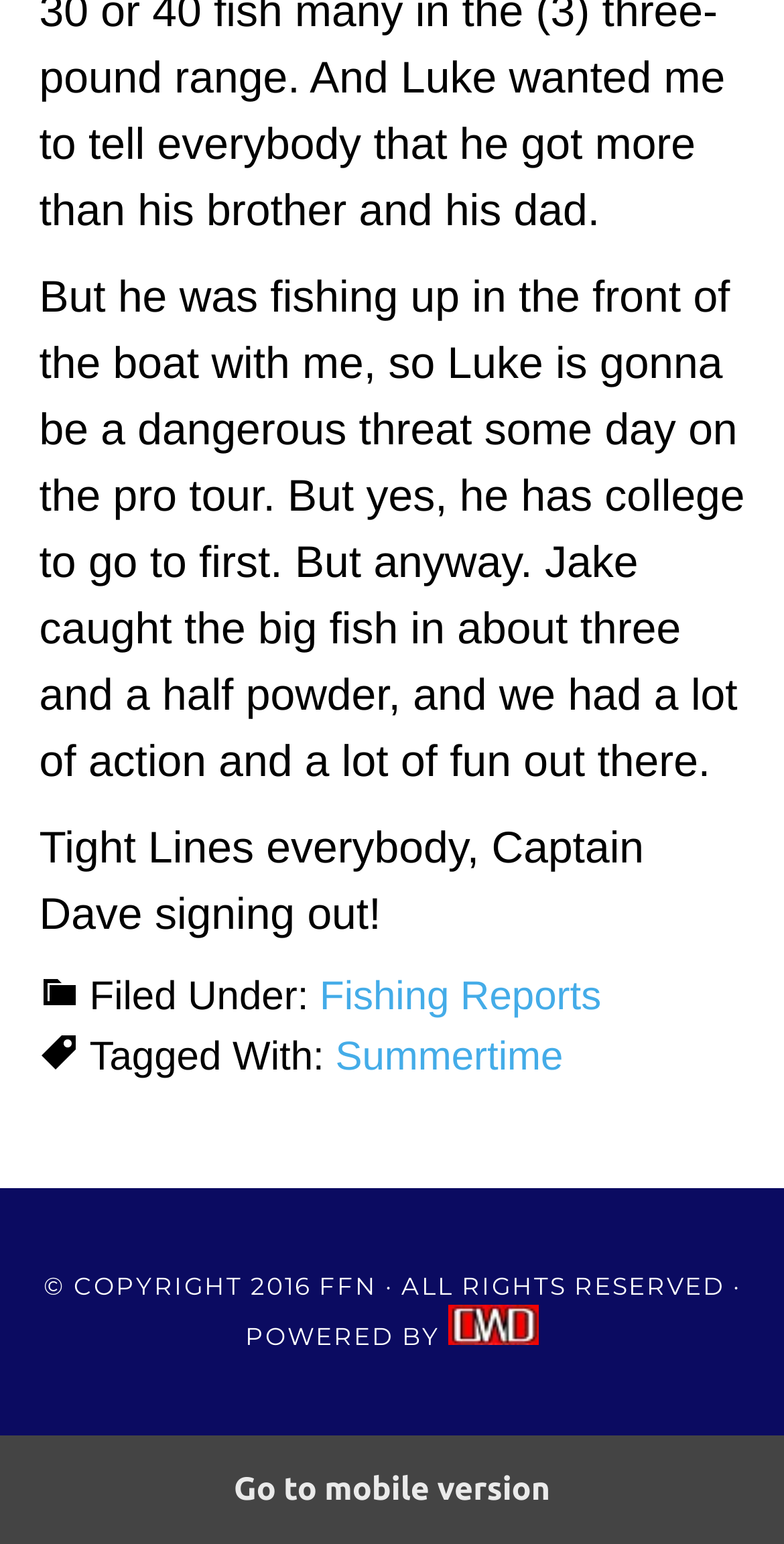What is the topic of the article?
From the image, respond using a single word or phrase.

Fishing